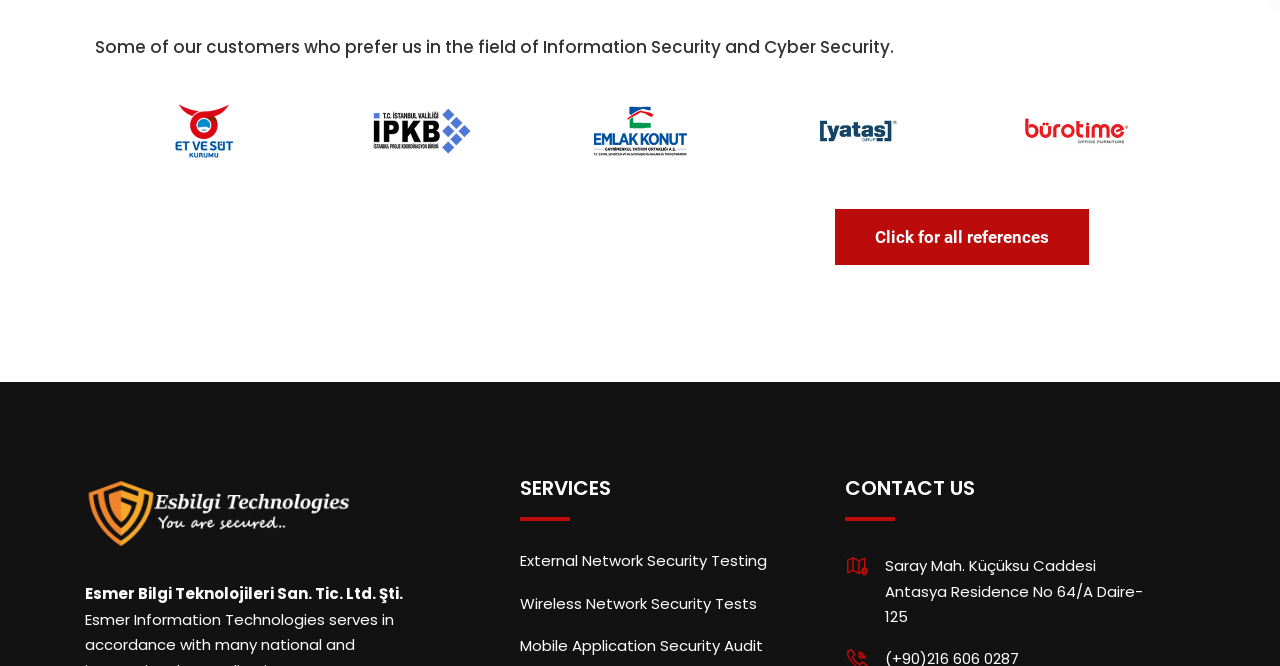Refer to the image and provide an in-depth answer to the question:
What is the address of the company?

The address of the company can be found in the static text element 'Saray Mah. Küçüksu Caddesi Antasya Residence No 64/A Daire-125' which is located under the 'CONTACT US' heading.